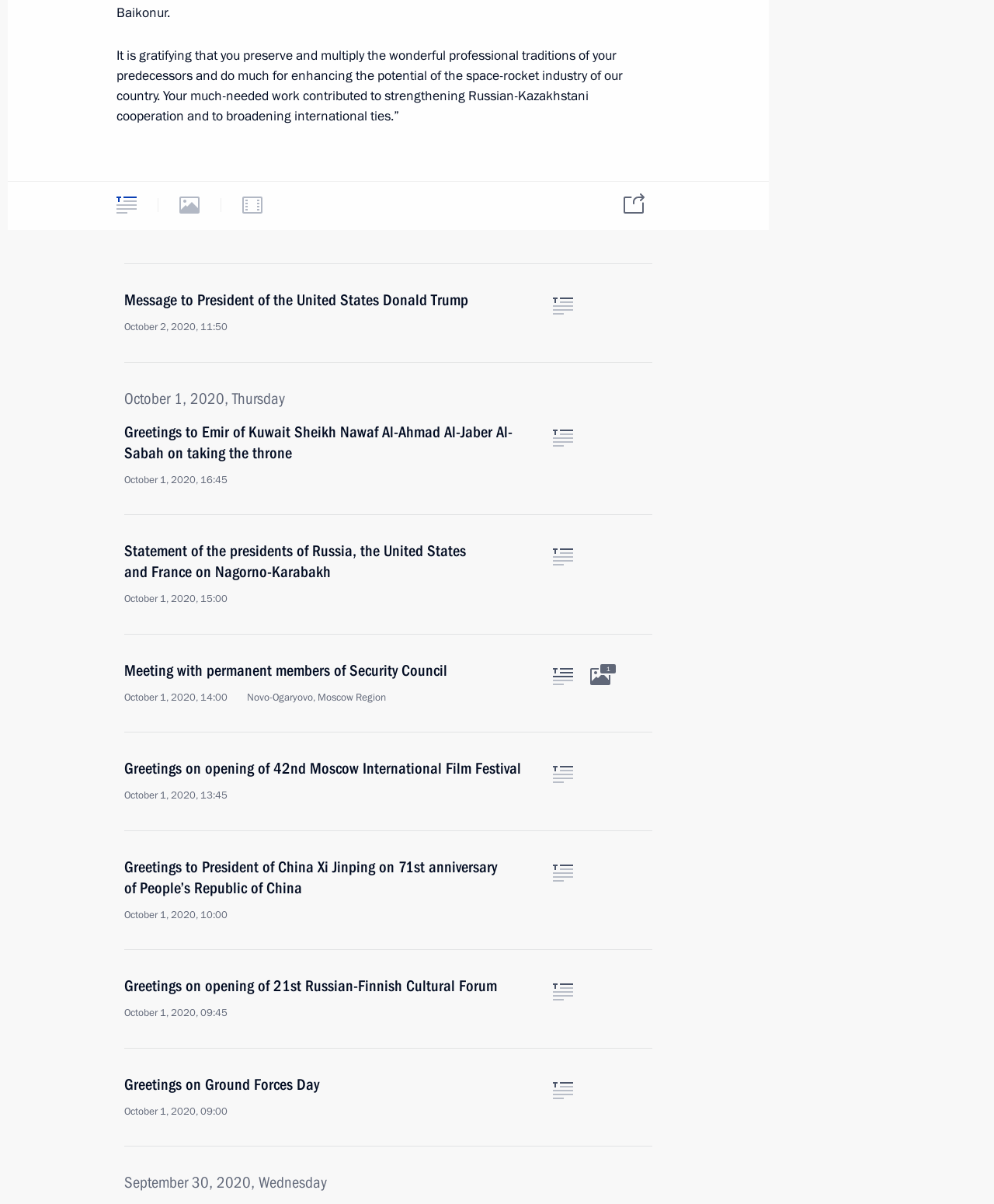Please identify the bounding box coordinates of the clickable element to fulfill the following instruction: "Read about the President's website sections". The coordinates should be four float numbers between 0 and 1, i.e., [left, top, right, bottom].

[0.125, 0.727, 0.246, 0.766]